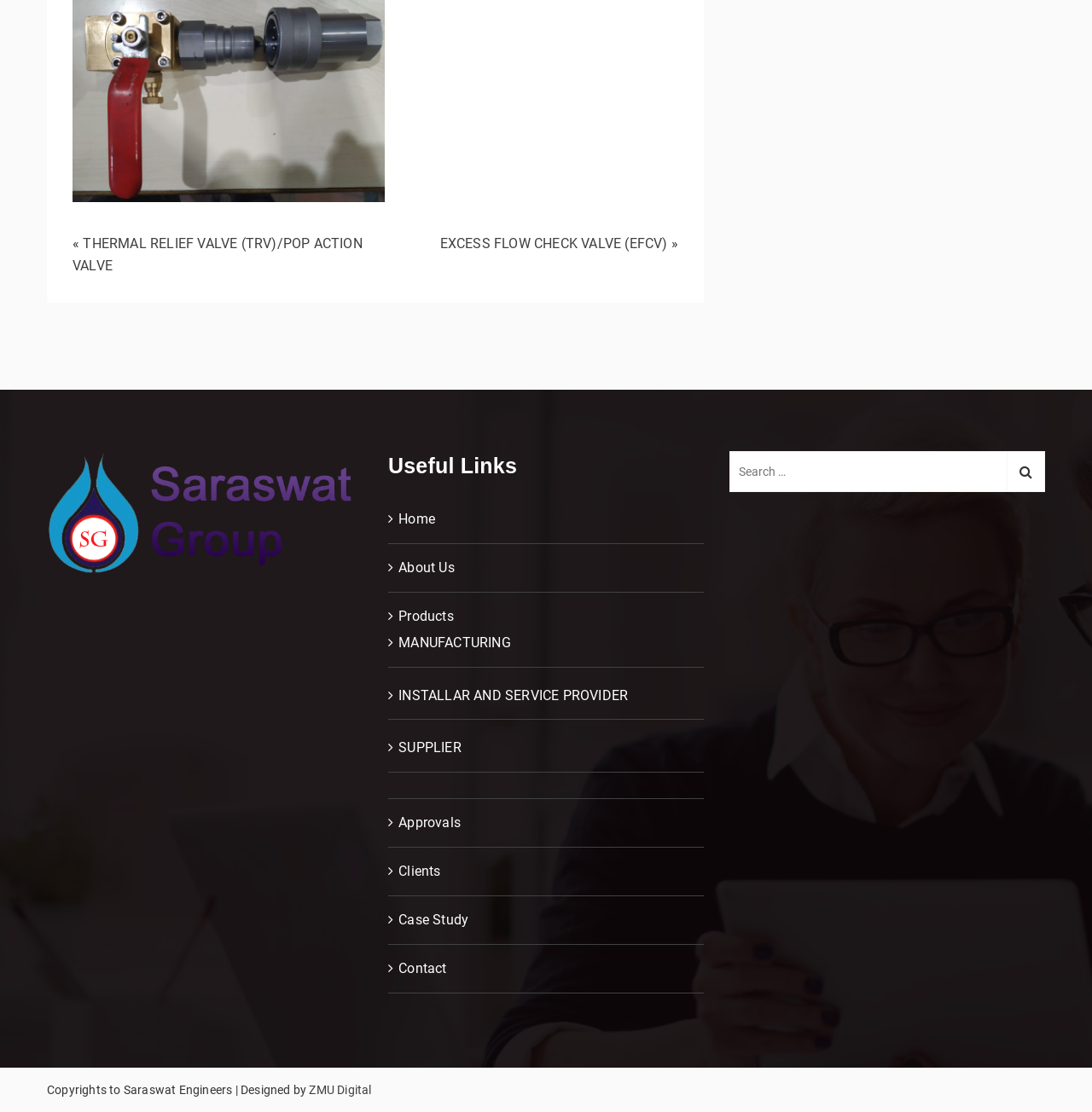Using the provided description ZMU Digital, find the bounding box coordinates for the UI element. Provide the coordinates in (top-left x, top-left y, bottom-right x, bottom-right y) format, ensuring all values are between 0 and 1.

[0.283, 0.974, 0.34, 0.986]